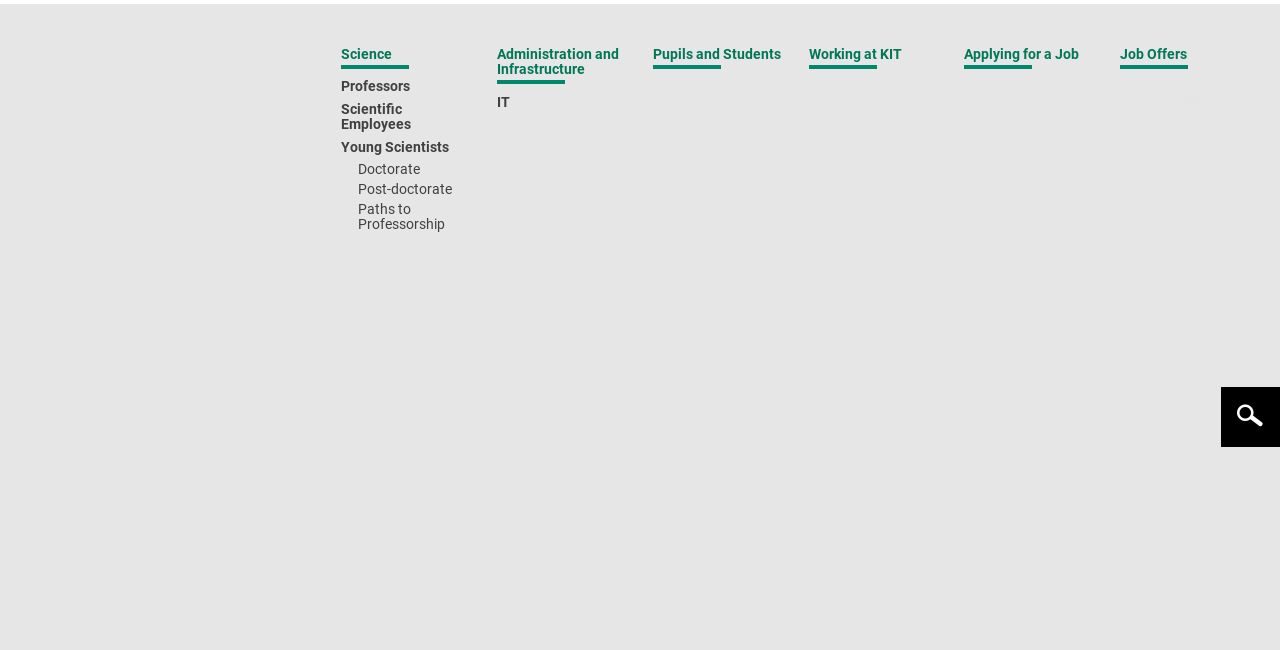Provide the bounding box coordinates of the section that needs to be clicked to accomplish the following instruction: "go to home page."

[0.408, 0.045, 0.437, 0.069]